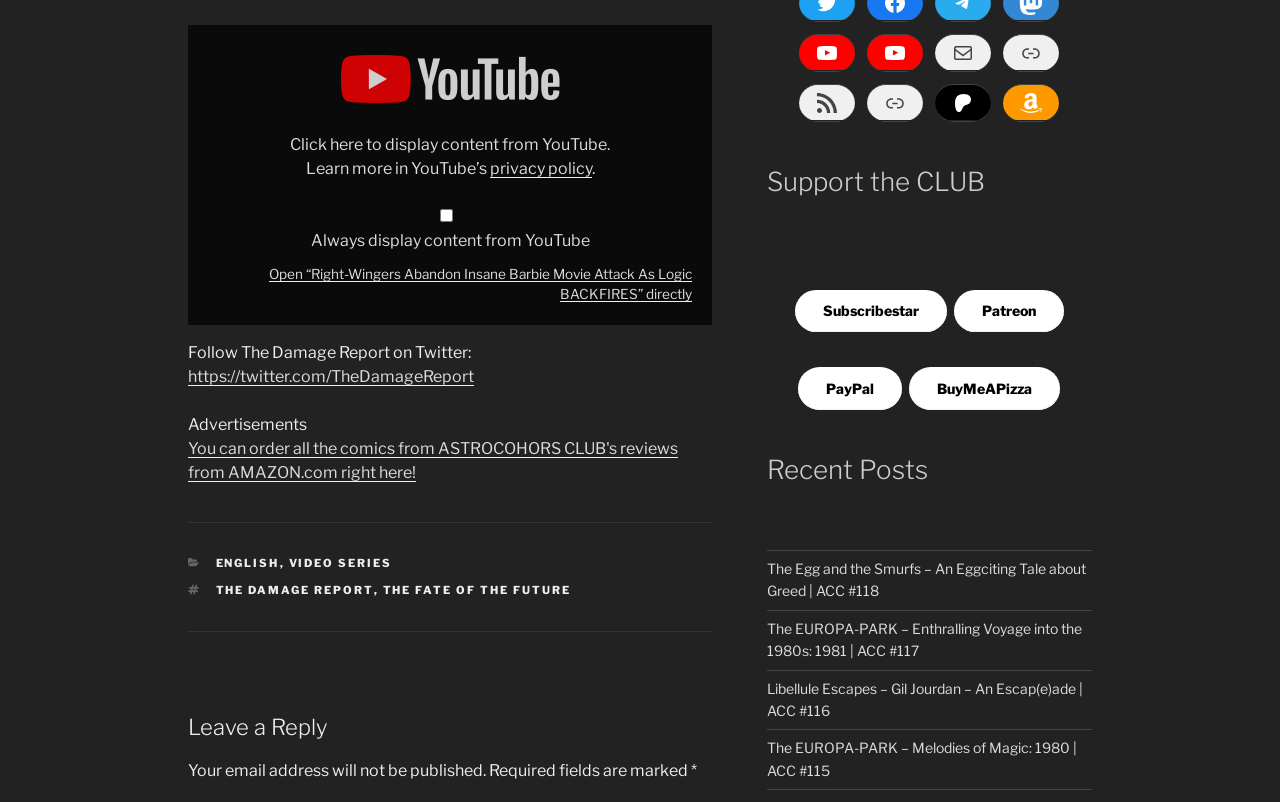Provide the bounding box for the UI element matching this description: "PayPal".

[0.624, 0.458, 0.705, 0.511]